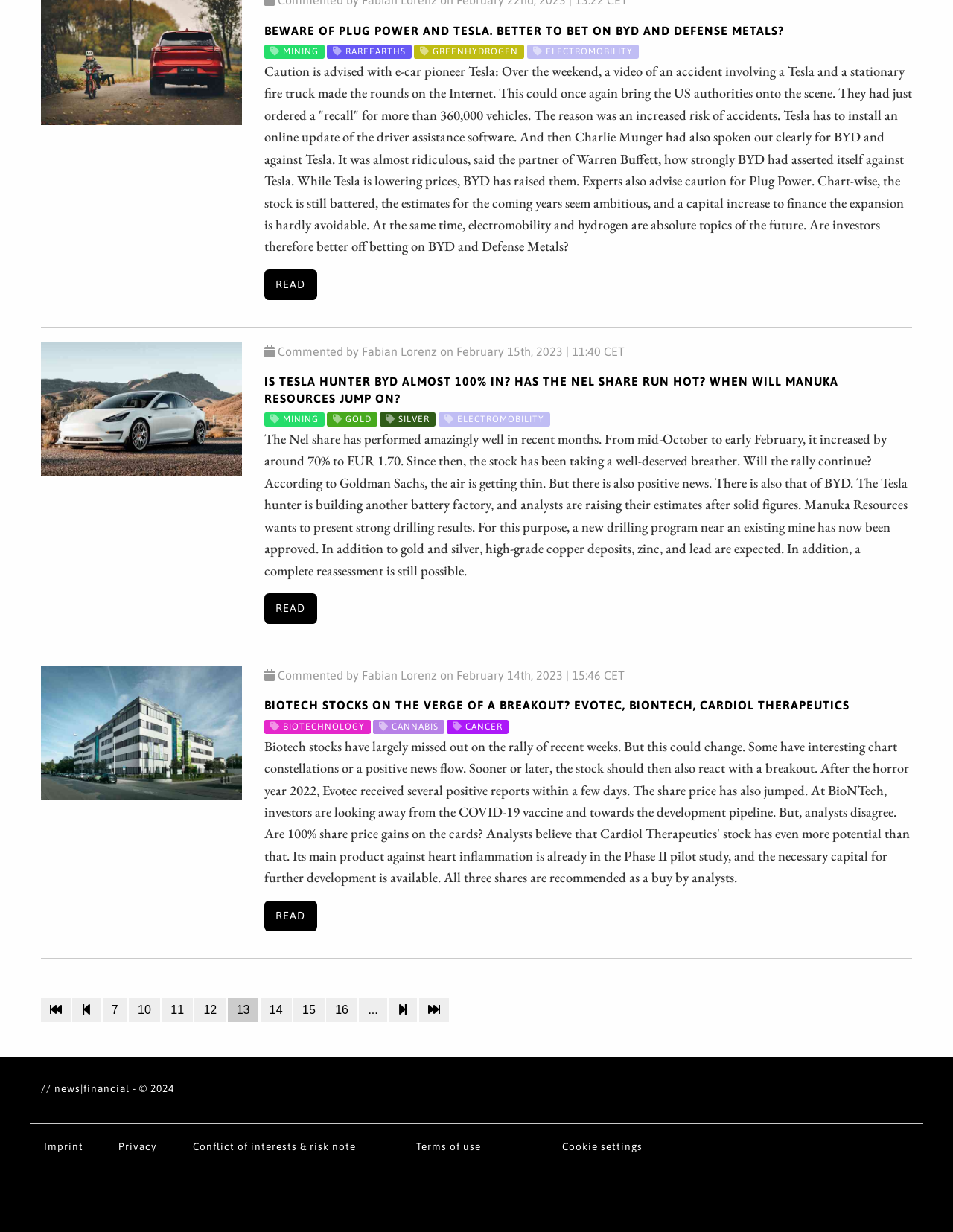Please mark the bounding box coordinates of the area that should be clicked to carry out the instruction: "Click on the 'BEWARE OF PLUG POWER AND TESLA. BETTER TO BET ON BYD AND DEFENSE METALS?' link".

[0.277, 0.019, 0.823, 0.03]